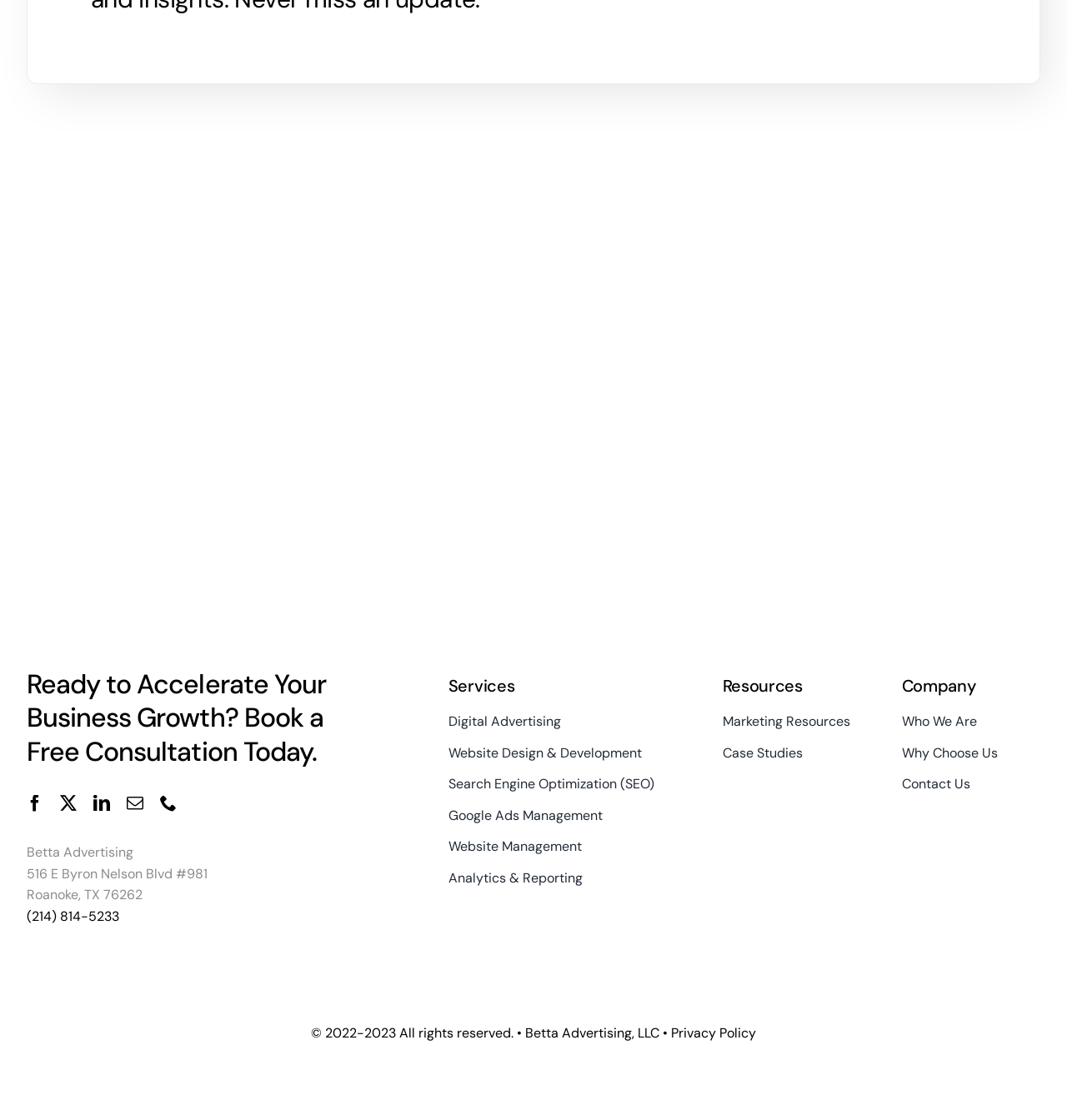Please find and report the bounding box coordinates of the element to click in order to perform the following action: "Click the 'Pandemic Response Challenge program' link". The coordinates should be expressed as four float numbers between 0 and 1, in the format [left, top, right, bottom].

None